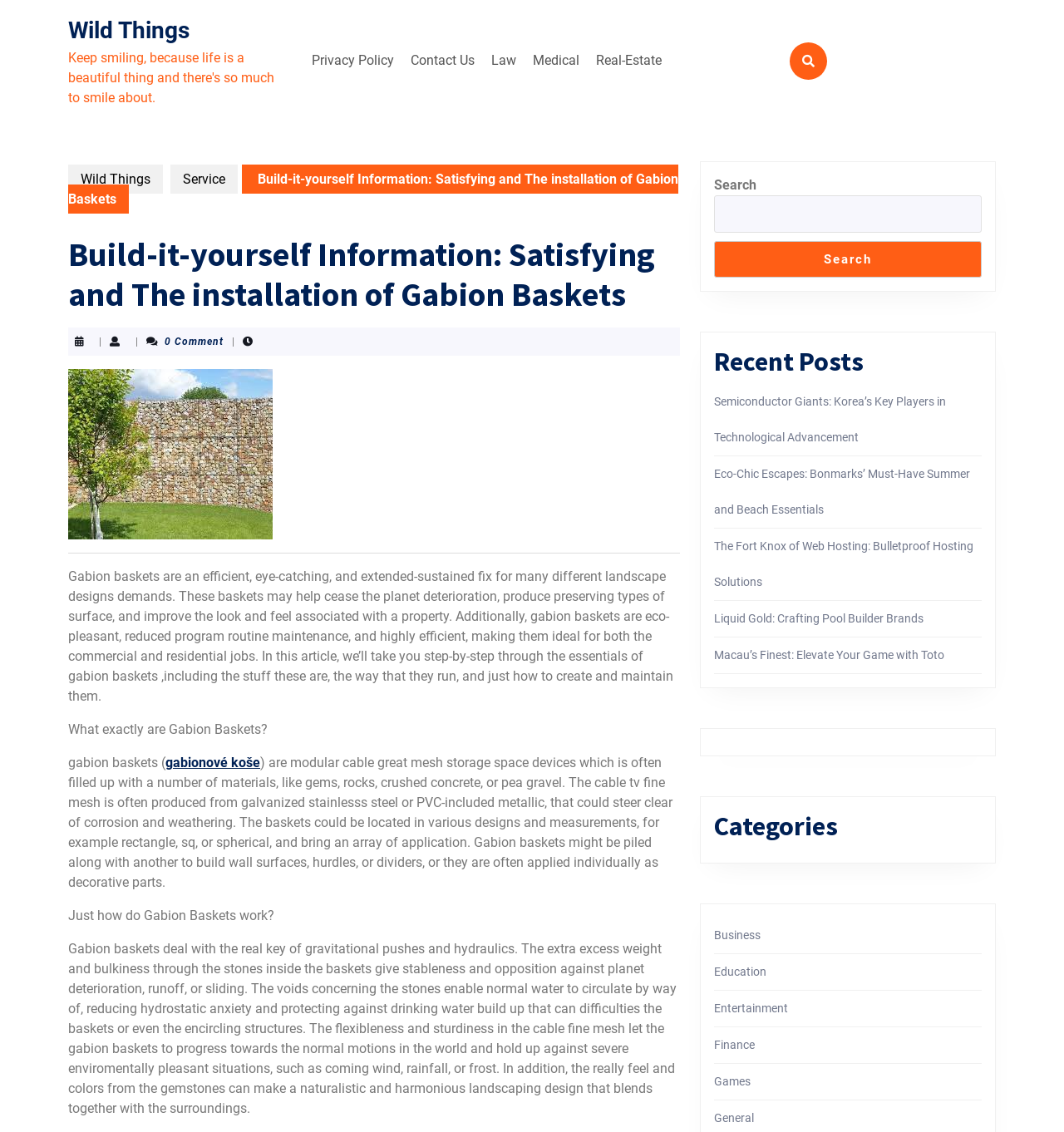Give a concise answer using only one word or phrase for this question:
What is the category of the article 'Semiconductor Giants: Korea’s Key Players in Technological Advancement'?

Business